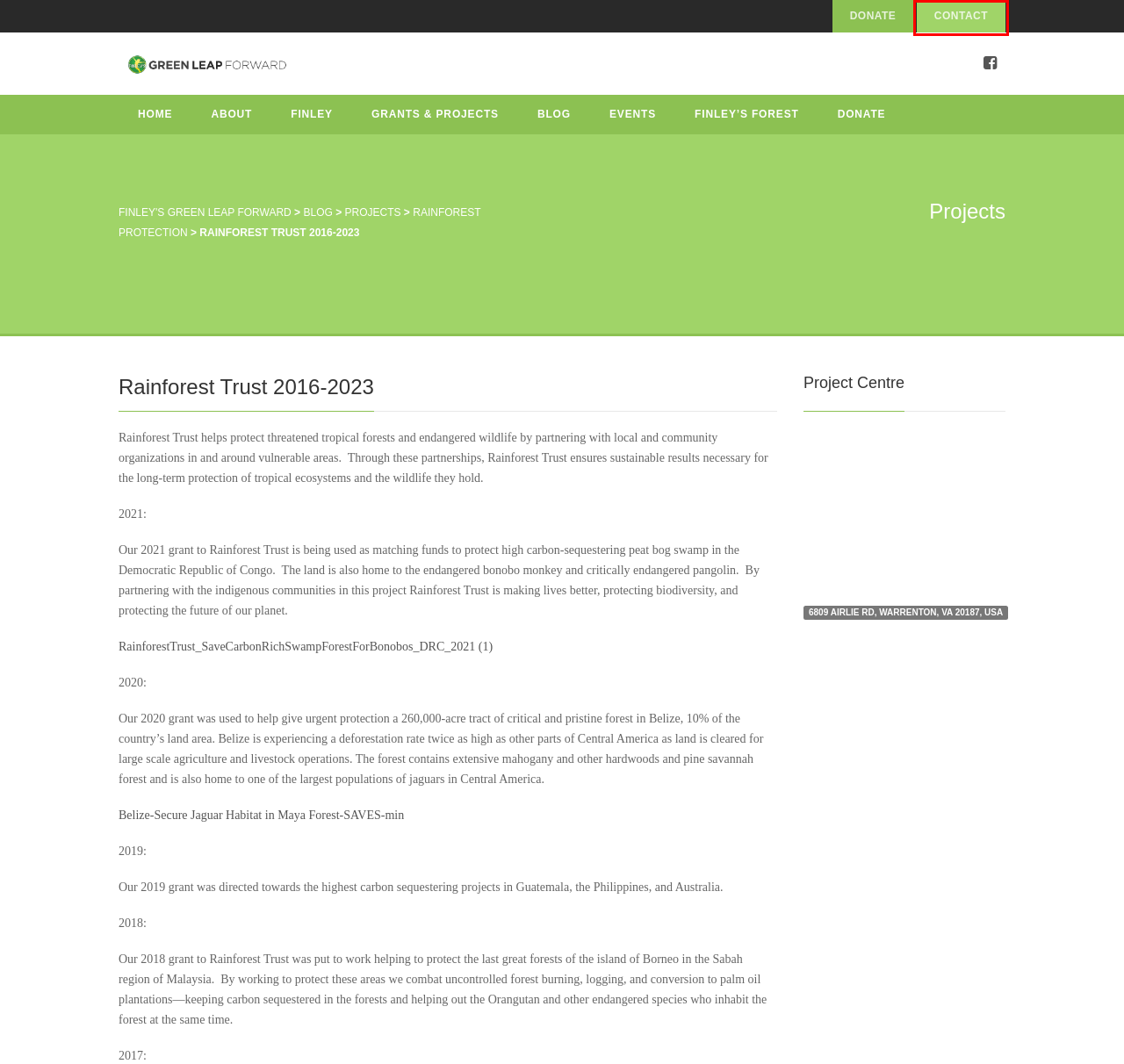Using the screenshot of a webpage with a red bounding box, pick the webpage description that most accurately represents the new webpage after the element inside the red box is clicked. Here are the candidates:
A. Projects | Finley's Green Leap Forward
B. Rainforest Protection | Project Categories | Finley's Green Leap Forward
C. Finley Broaddus | Finley's Green Leap Forward
D. Blog Masonry | Finley's Green Leap Forward
E. Contact | Finley's Green Leap Forward
F. About Finley’s Green Leap Forward | Finley's Green Leap Forward
G. Blog | Finley's Green Leap Forward
H. Donate | Finley's Green Leap Forward

E